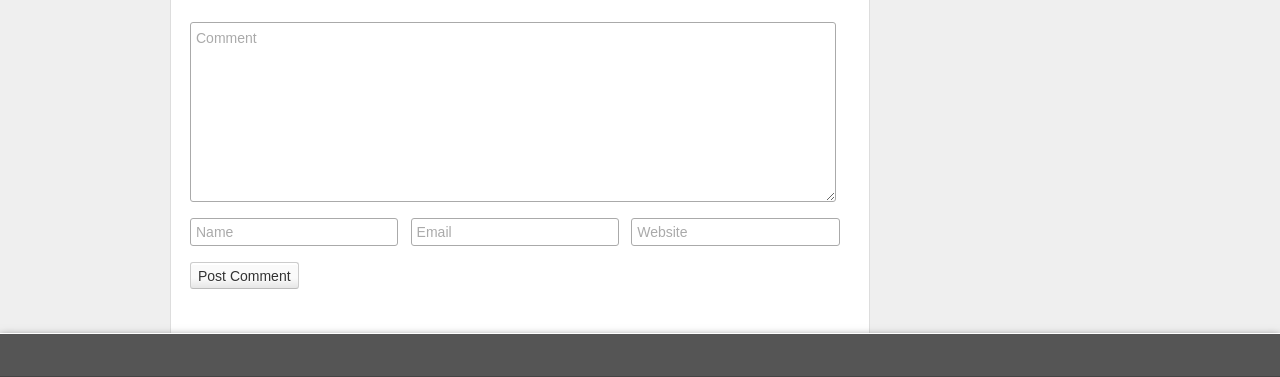Please determine the bounding box coordinates for the element with the description: "name="submit" value="Post Comment"".

[0.148, 0.696, 0.233, 0.766]